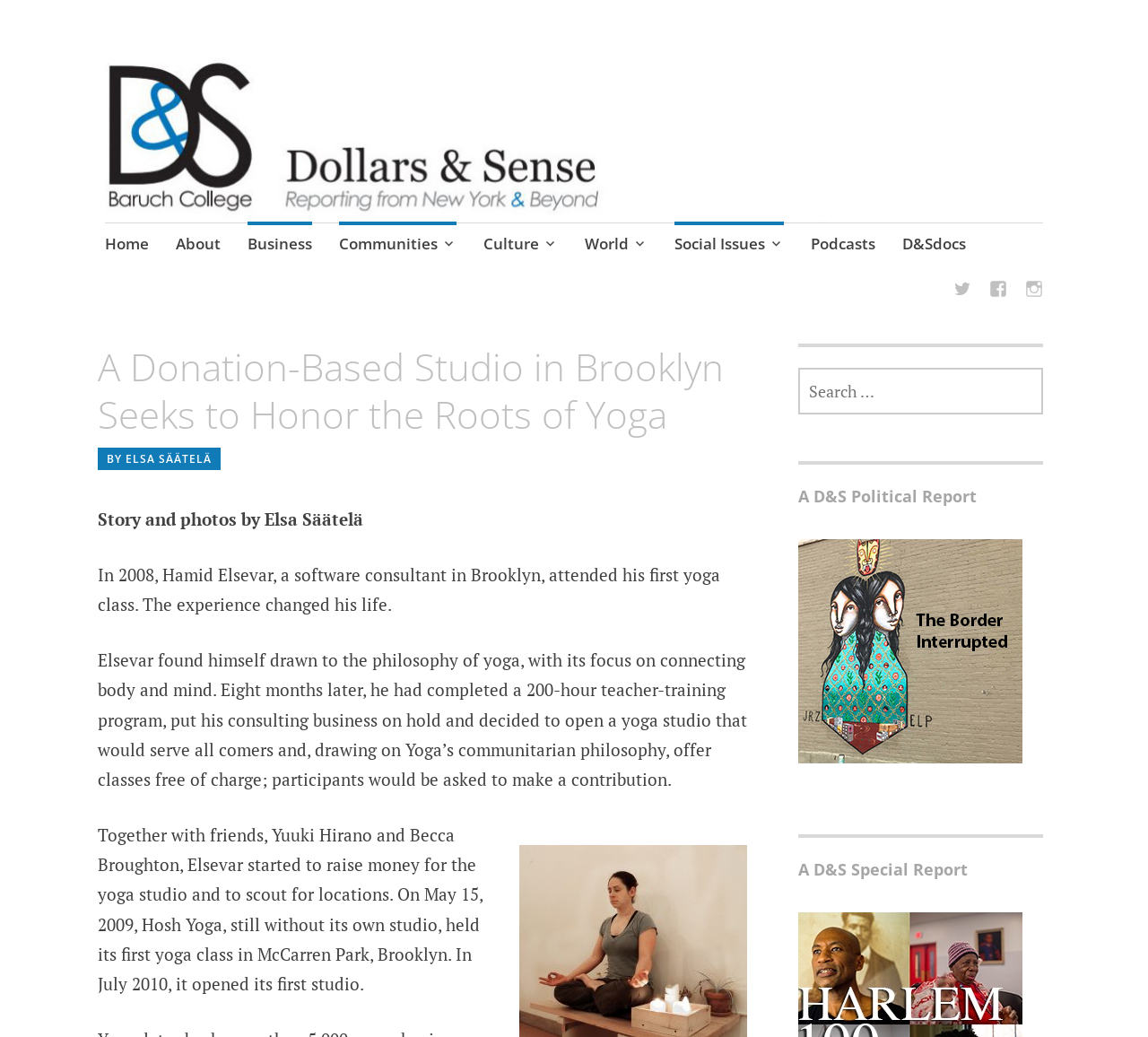Answer the following query concisely with a single word or phrase:
What is the name of the software consultant who attended his first yoga class?

Hamid Elsevar